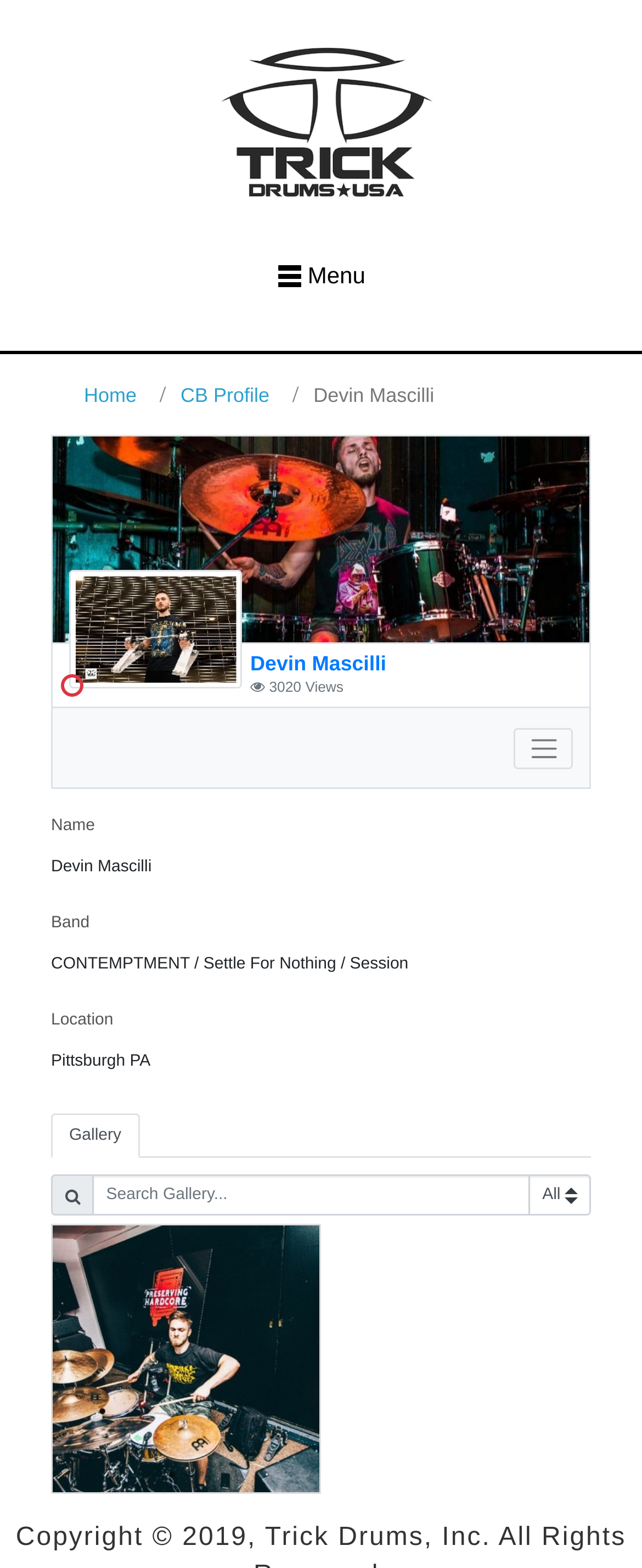Identify the bounding box for the element characterized by the following description: "Contact".

None